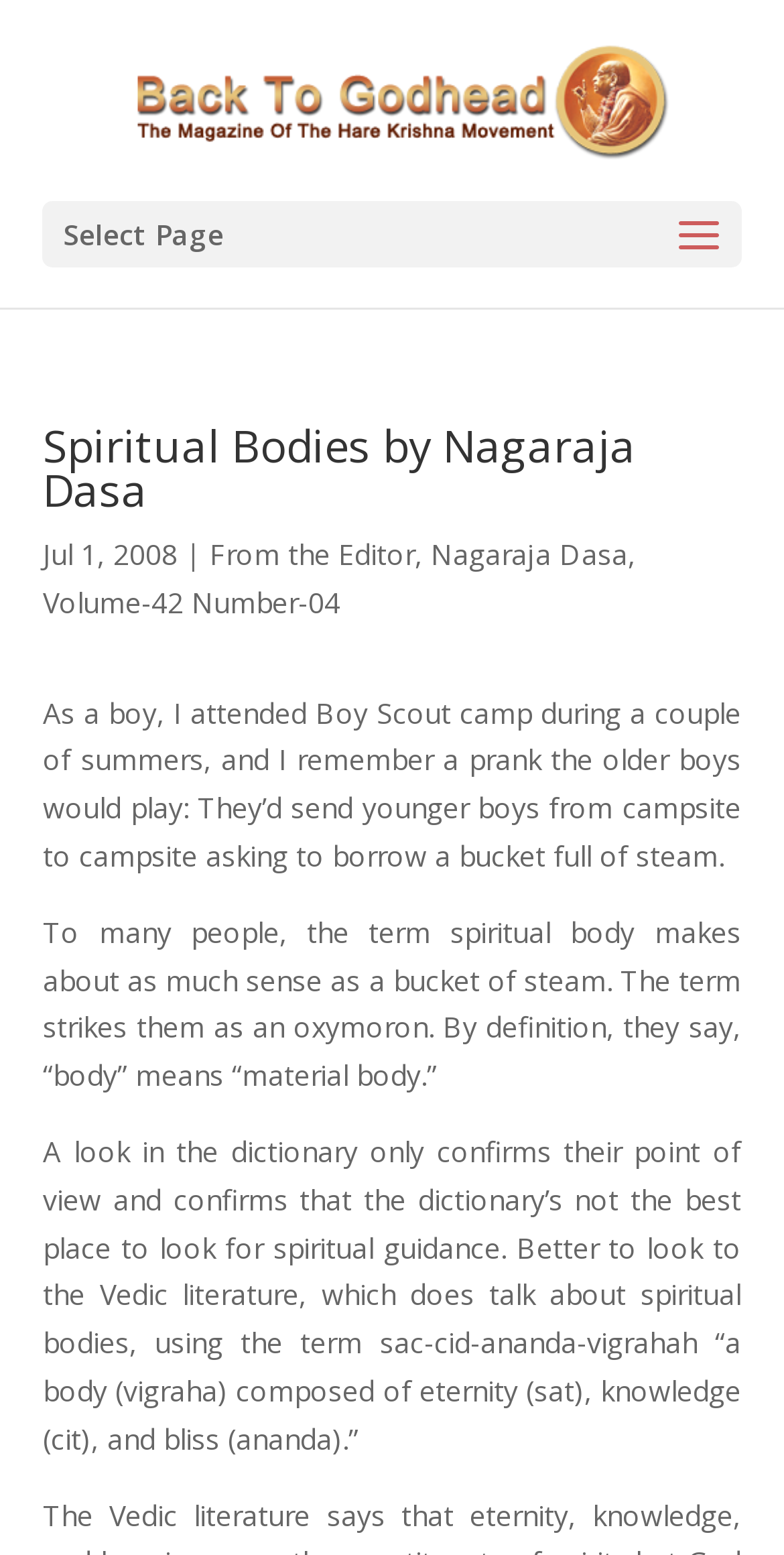Determine which piece of text is the heading of the webpage and provide it.

Spiritual Bodies by Nagaraja Dasa